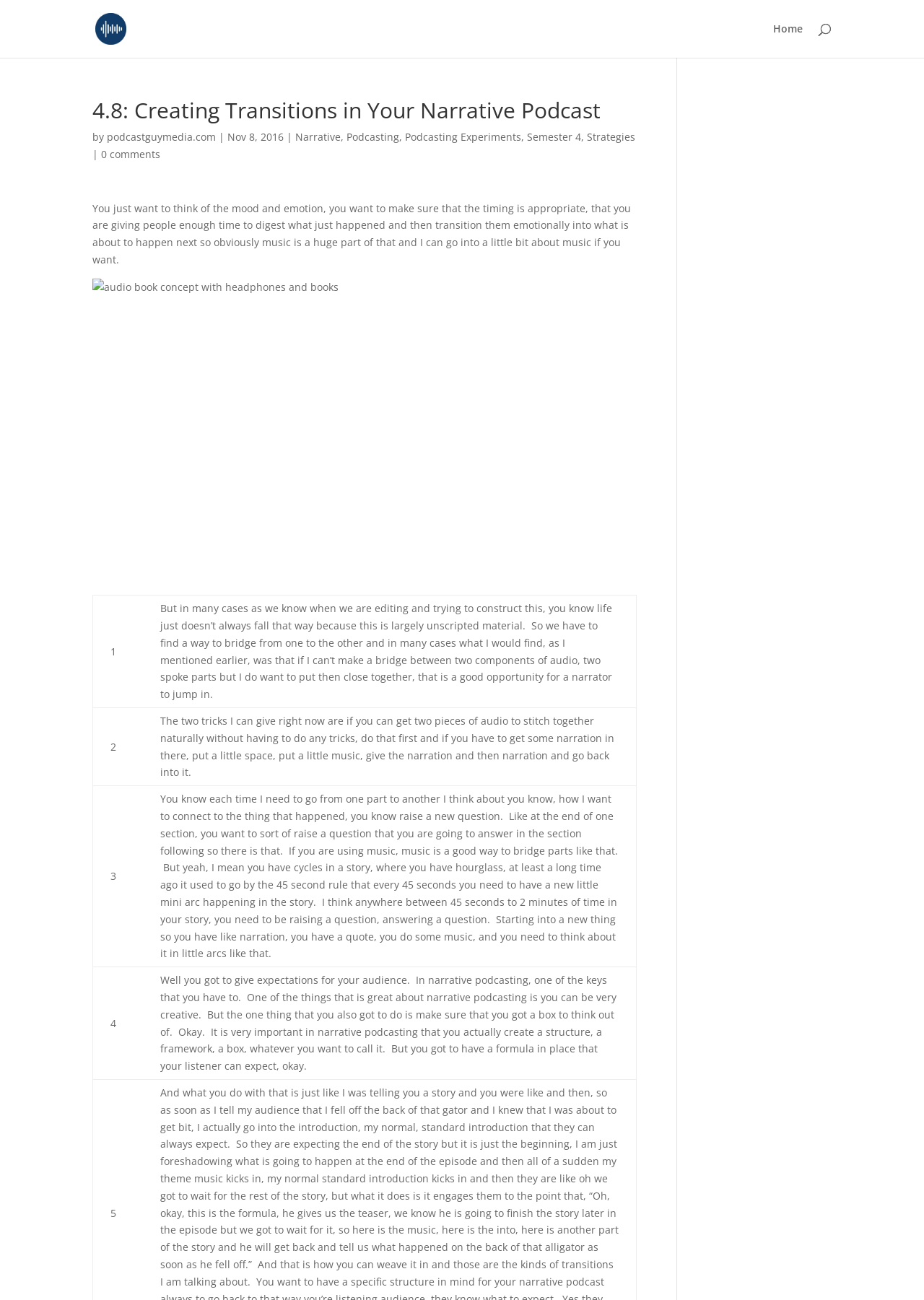Generate a thorough explanation of the webpage's elements.

This webpage appears to be a blog post or article about creating transitions in narrative podcasting. At the top, there is a logo and a link to the website "podcastguymedia.com" on the left, and a navigation menu with a link to "Home" on the right. Below the navigation menu, there is a search bar that spans almost the entire width of the page.

The main content of the page is divided into two sections. The top section contains the title "4.8: Creating Transitions in Your Narrative Podcast" in a large font, followed by the author's name and publication date. Below the title, there are several links to related categories, including "Narrative", "Podcasting", "Podcasting Experiments", and "Semester 4".

The main content section is a long block of text that discusses the importance of transitions in narrative podcasting. The text is accompanied by an image of an audio book concept with headphones and books. Below the image, there is a grid of four rows, each containing a numbered grid cell with a quote or a paragraph of text. The grid cells are arranged in a table-like structure, with each row containing a new idea or concept related to creating transitions in podcasting.

Overall, the webpage has a clean and organized layout, with a clear hierarchy of information and a focus on the main content of the article.